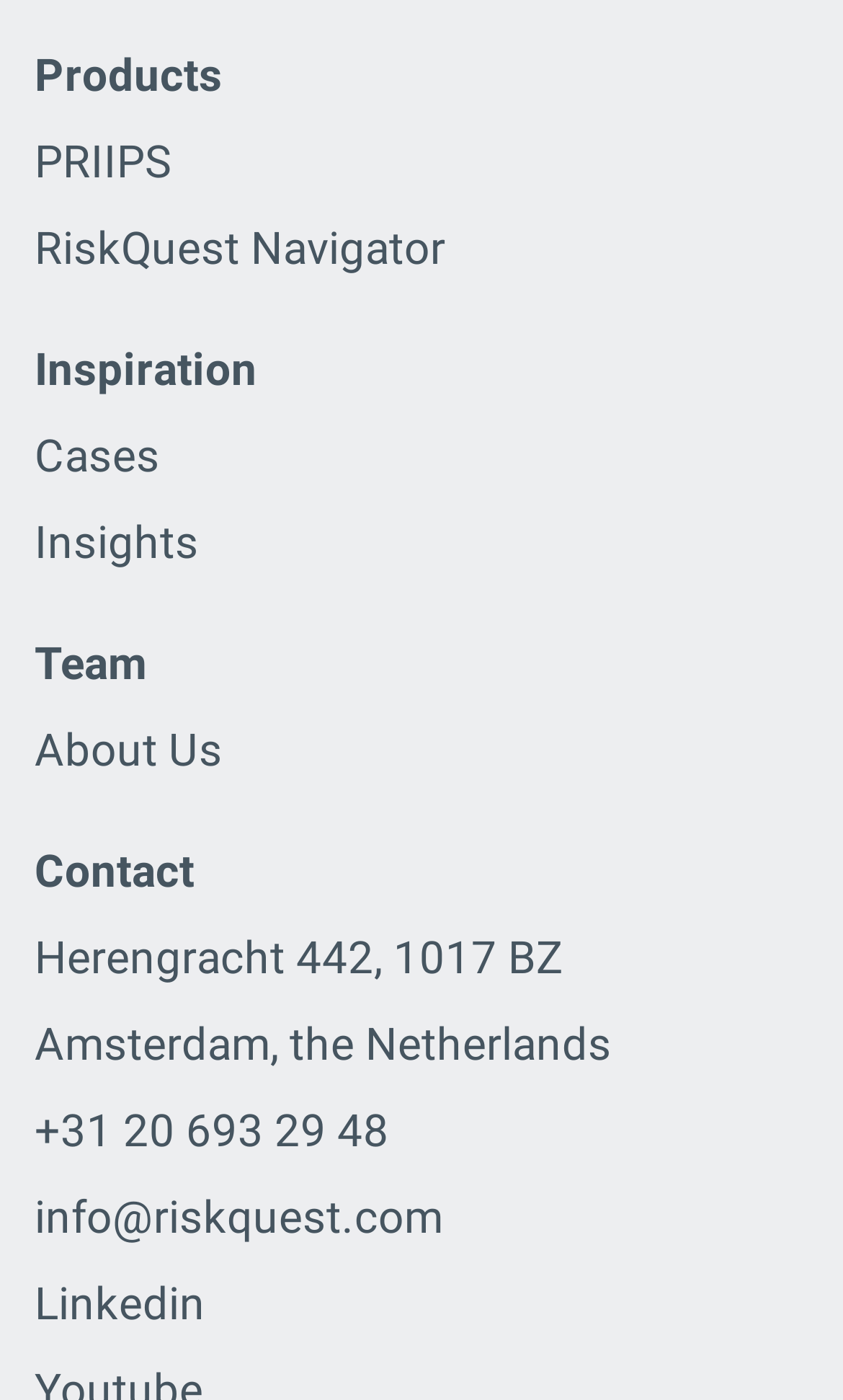Please analyze the image and provide a thorough answer to the question:
How can I contact the company by phone?

I found a link element with the phone number '+31 20 693 29 48' located below the company's address, which suggests that it is the phone number to contact the company.